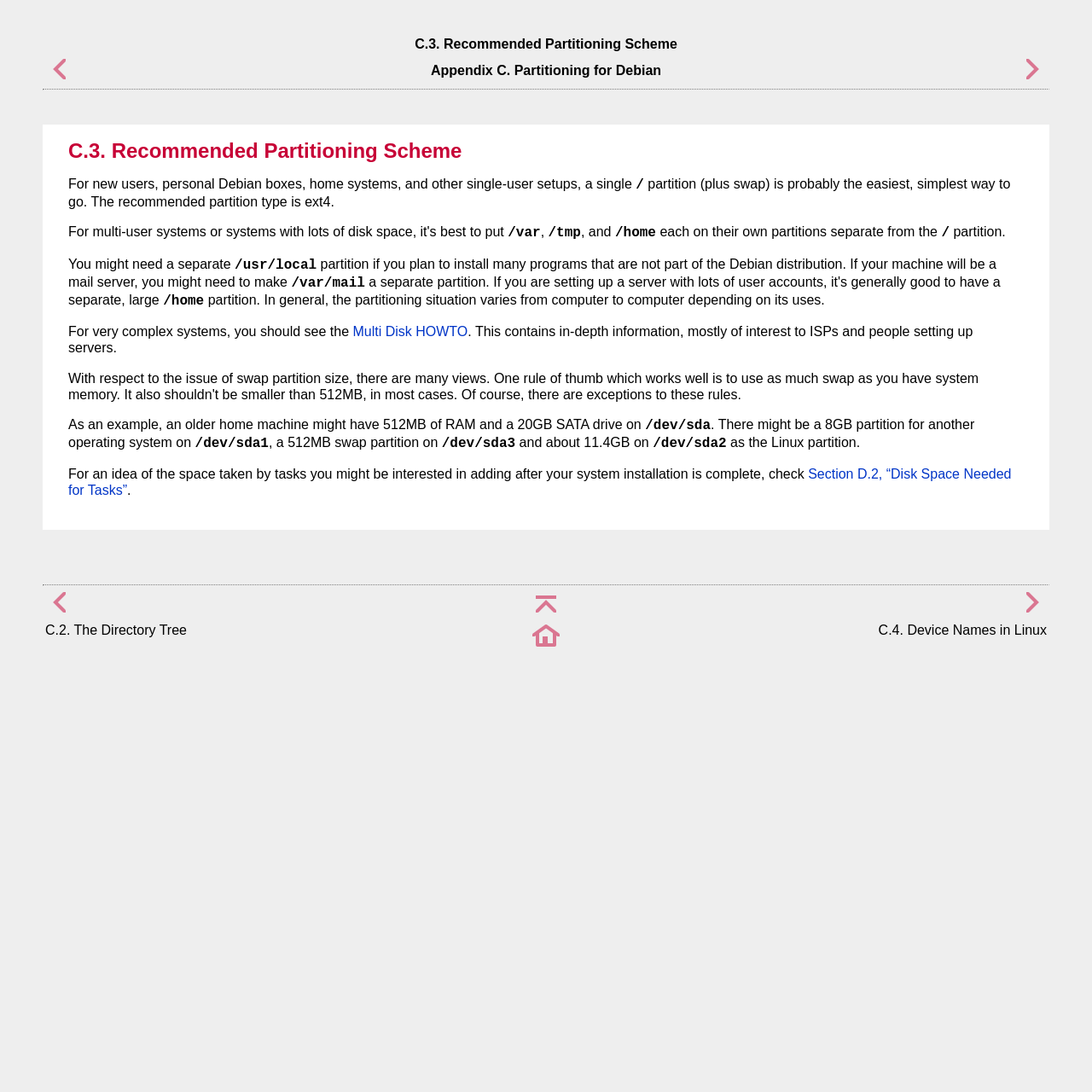Answer briefly with one word or phrase:
What is the recommended partition type?

ext4